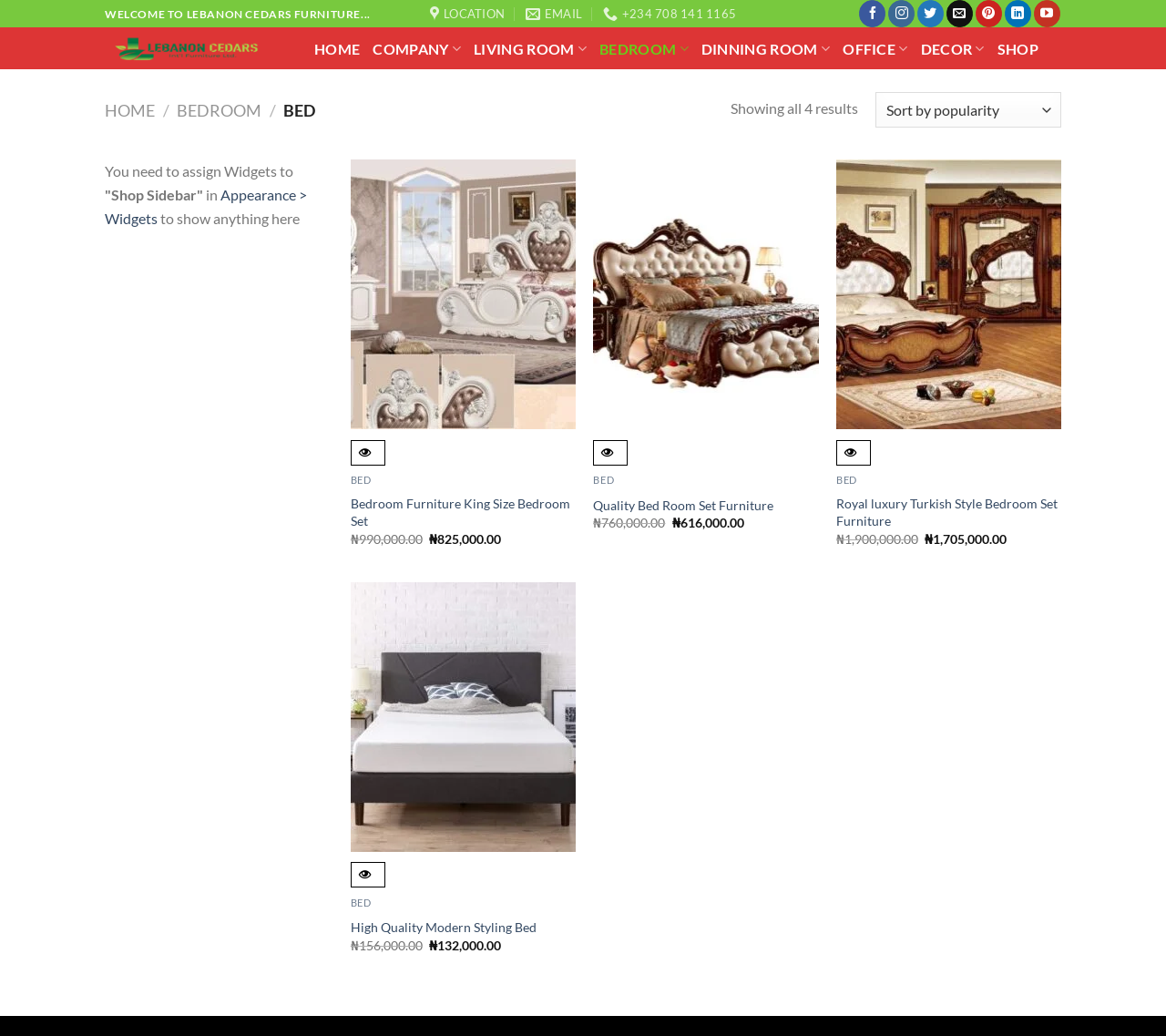What is the price range of the beds?
Based on the visual content, answer with a single word or a brief phrase.

₦825,000.00 to ₦1,900,000.00